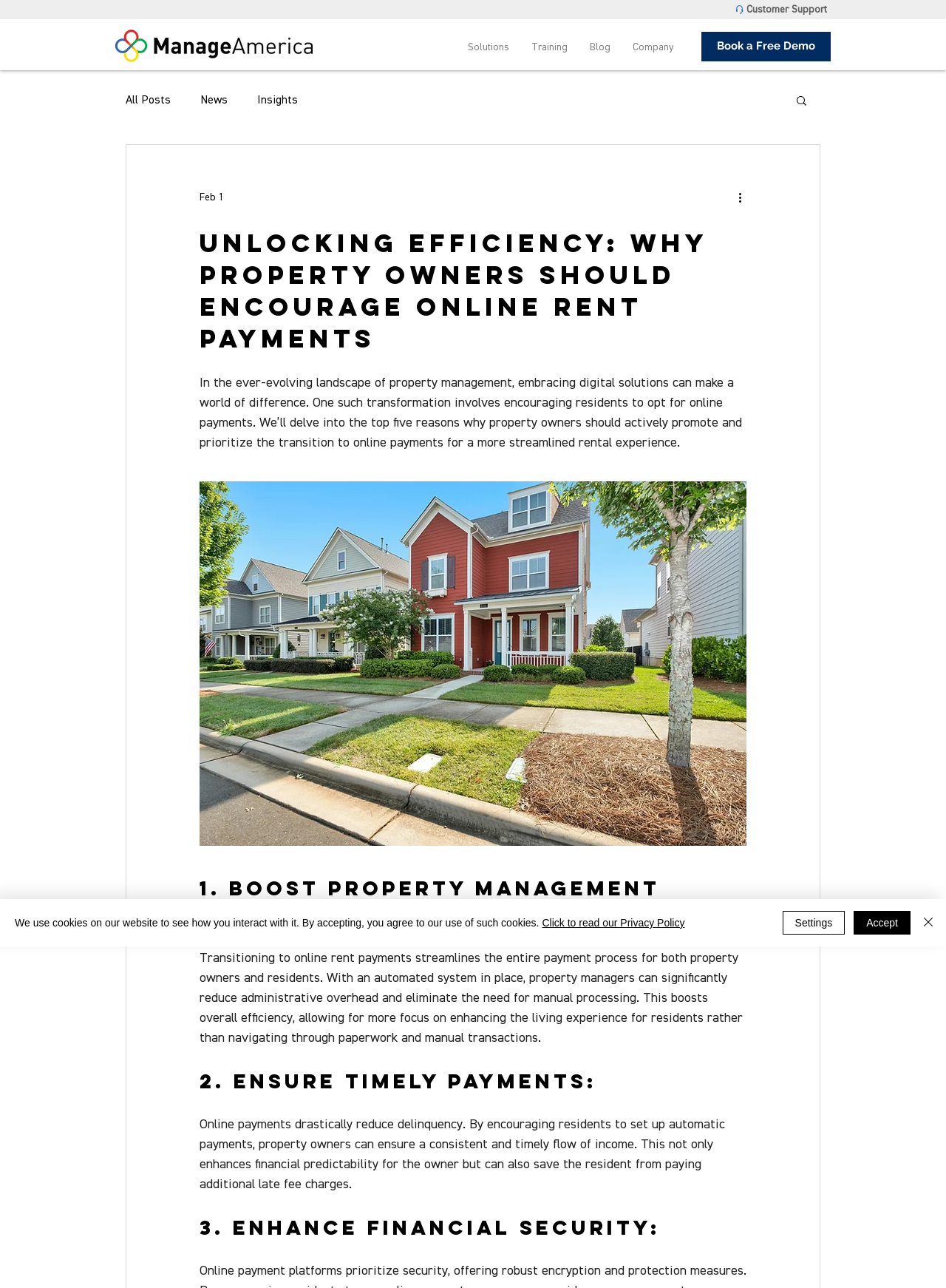Please locate and retrieve the main header text of the webpage.

Unlocking Efficiency: Why Property Owners Should Encourage Online Rent Payments